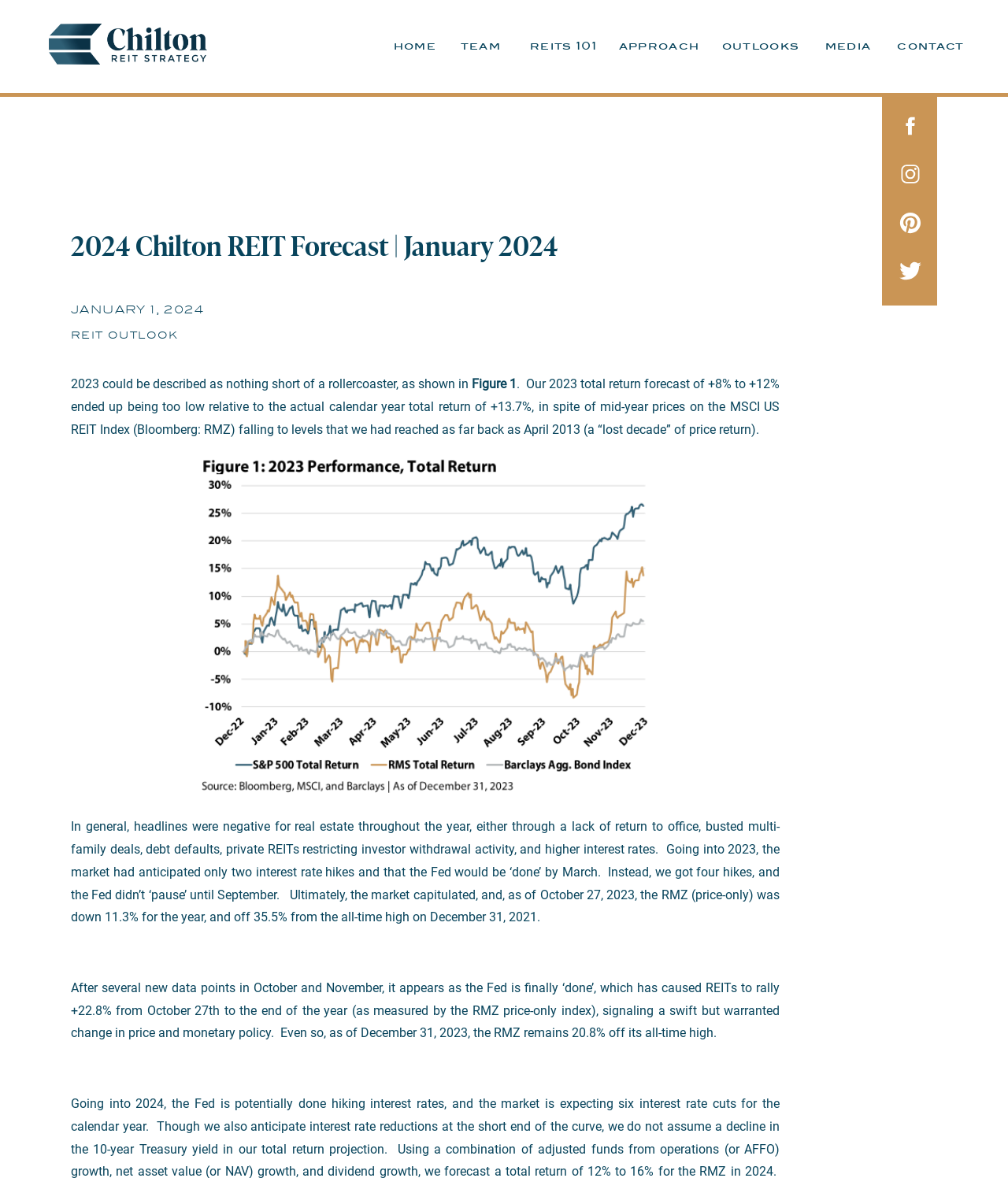Determine the bounding box for the described UI element: "contact".

[0.879, 0.031, 0.968, 0.044]